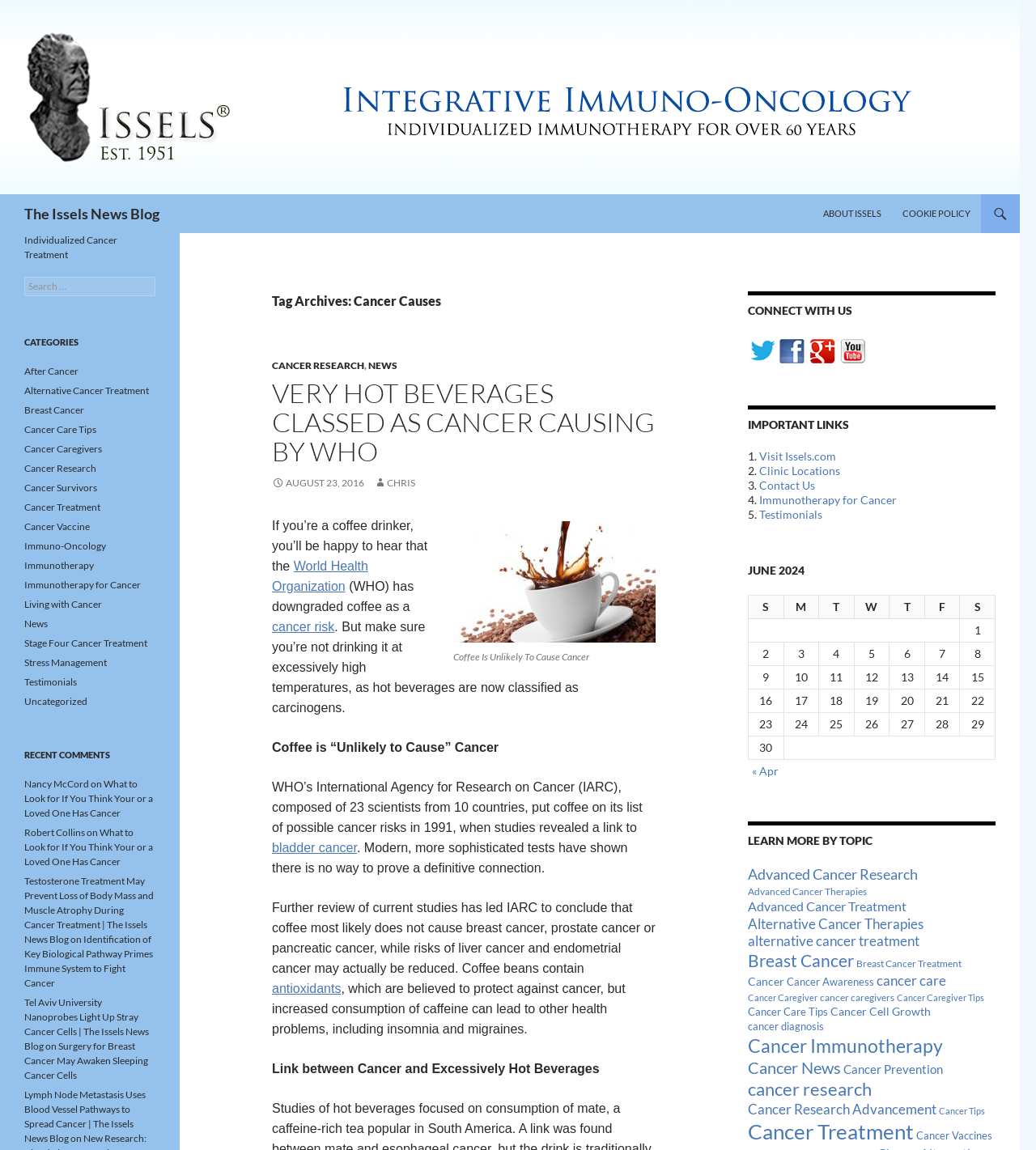Please specify the bounding box coordinates of the area that should be clicked to accomplish the following instruction: "Visit Issels.com". The coordinates should consist of four float numbers between 0 and 1, i.e., [left, top, right, bottom].

[0.733, 0.391, 0.807, 0.403]